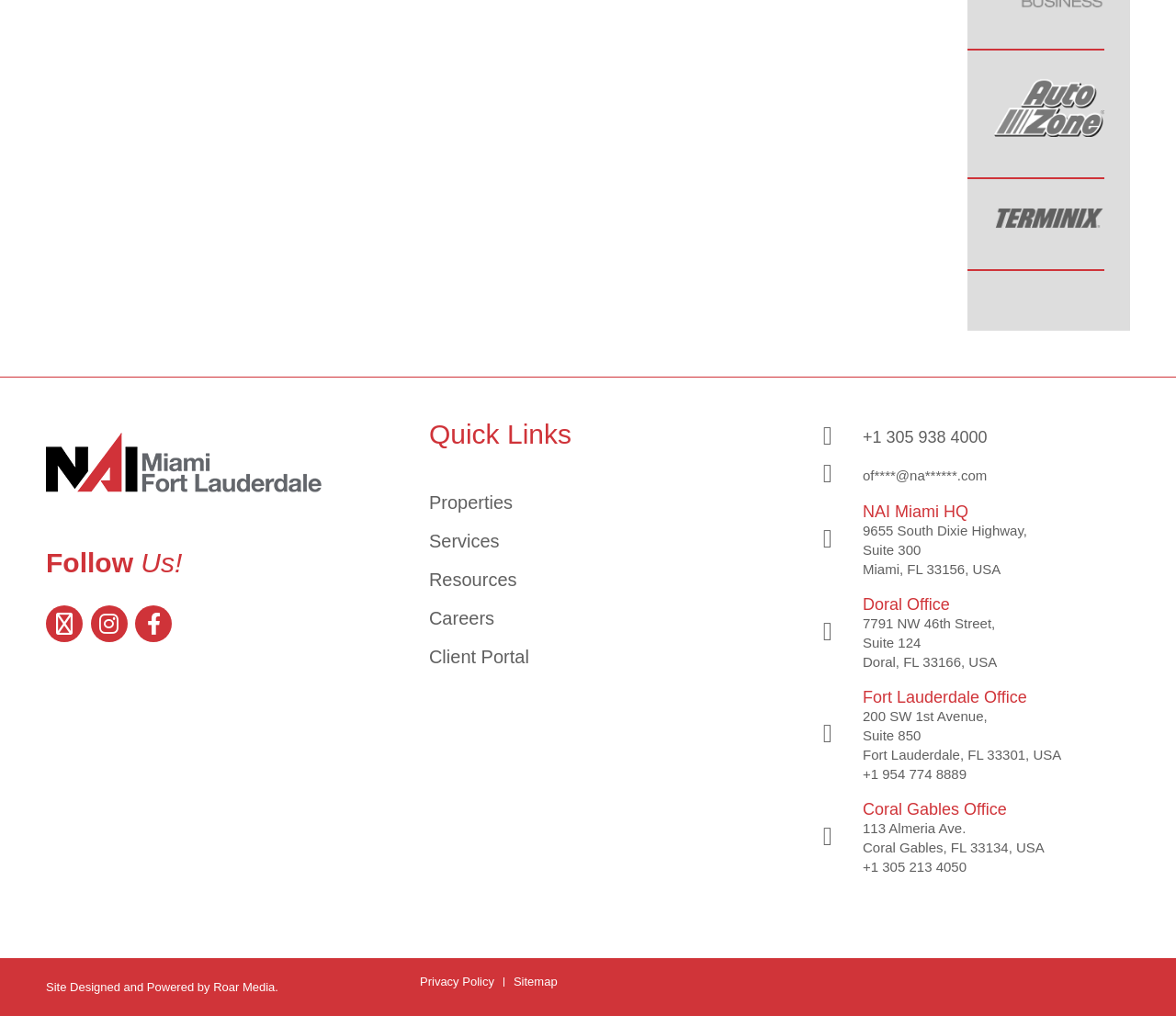Based on the image, provide a detailed and complete answer to the question: 
What is the email address of the contact?

The email address of the contact can be found in the 'LayoutTable' section, in the row that contains the phone number '+1 305 938 4000', which is encoded by Anti-Spam by CleanTalk.